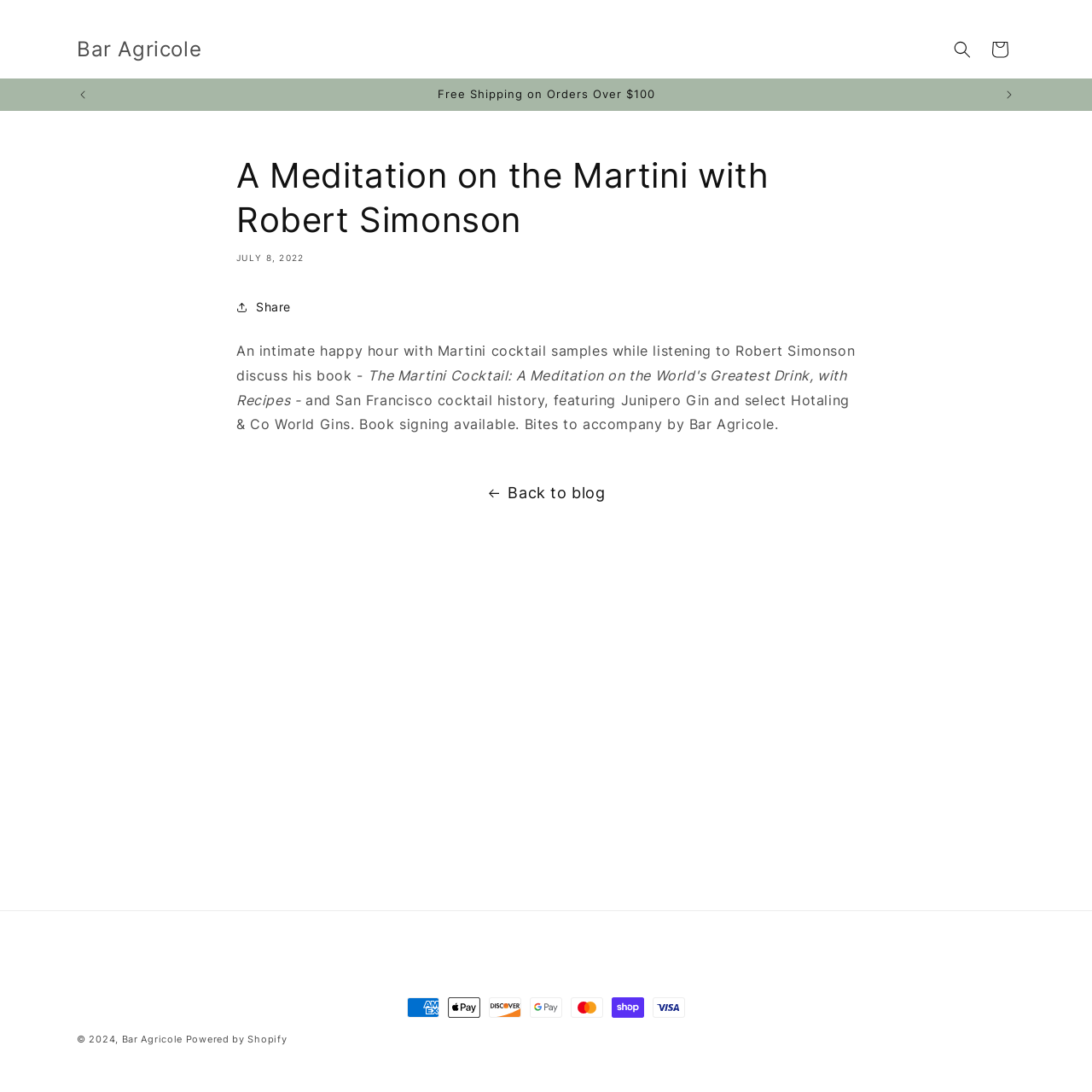Respond with a single word or short phrase to the following question: 
Who is the author of the book?

Robert Simonson